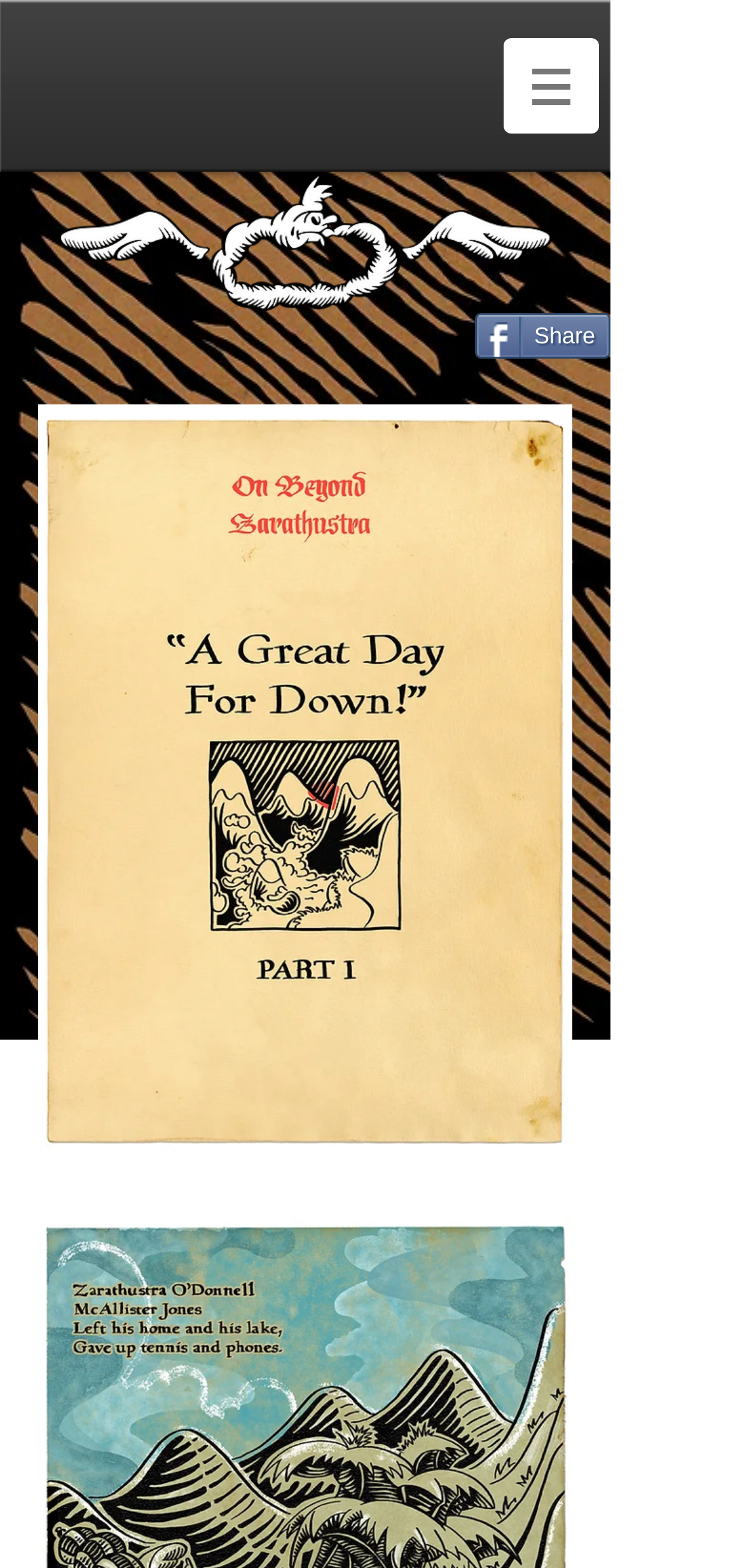Give an extensive and precise description of the webpage.

The webpage appears to be a comic or graphic novel page, specifically "A Great Day For Down, Part 1, Page 1" from OBZ. At the top, there is a navigation menu labeled "Site" with a button that has a popup menu, accompanied by a small image. Below this, there is a Twitter Tweet embedded in an iframe, taking up a small section on the left side of the page.

To the right of the Twitter Tweet, there is a "Share" button. Above these elements, there are three small images arranged horizontally, possibly decorative or illustrative. Further down, there is a large image that takes up most of the page, which is the title page of the comic, labeled "A Great Day For Down, Part I Title Page".

The page is divided into three regions: "top", "02", and "01", which may indicate different sections or panels of the comic. The "top" region is at the top of the page, while the "02" and "01" regions are located near the bottom of the page. Overall, the page has a simple layout, with a focus on showcasing the comic's title page and providing some basic navigation and sharing options.